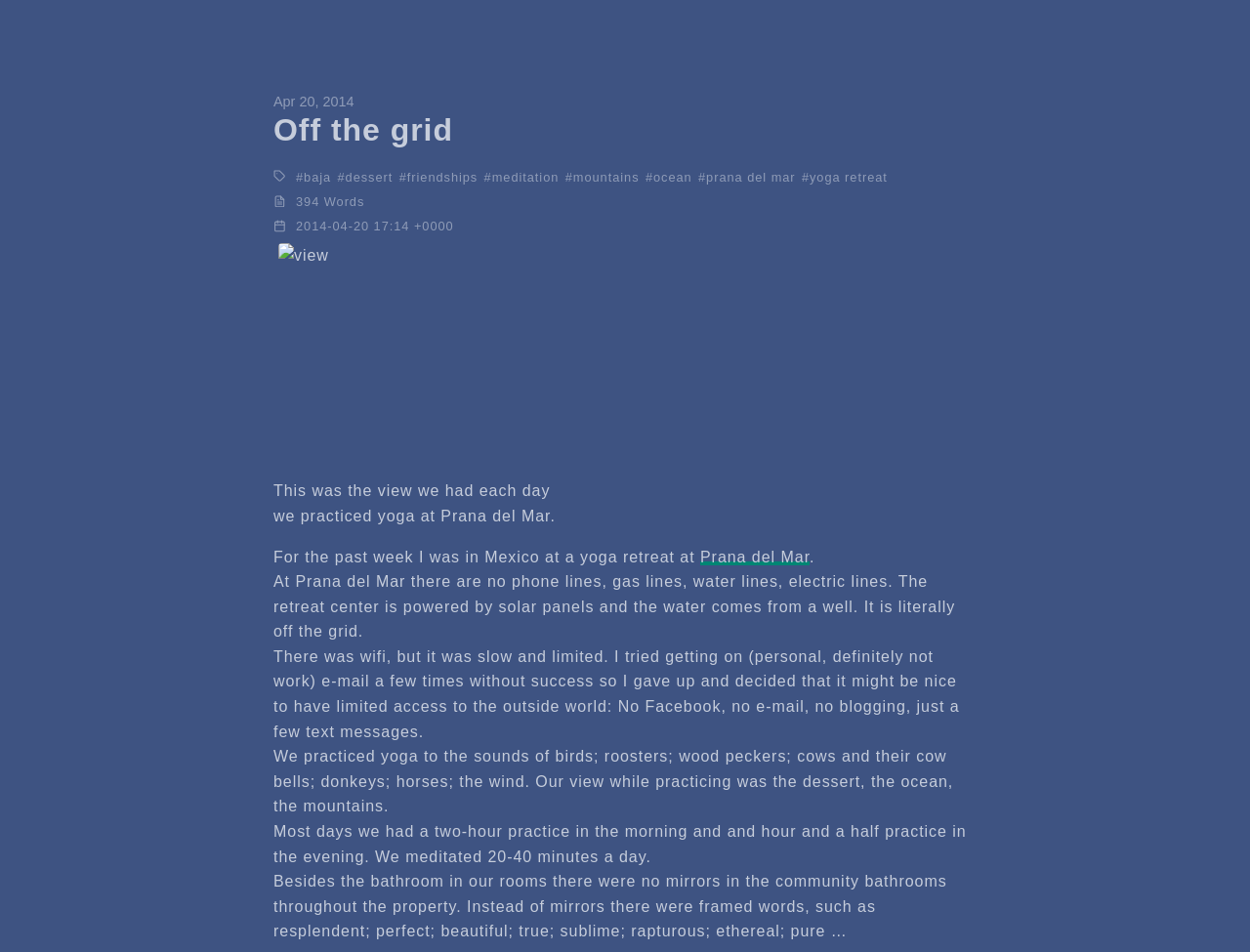Offer a meticulous caption that includes all visible features of the webpage.

The webpage appears to be a personal blog post about a yoga retreat at Prana del Mar in Mexico. At the top, there is a header section with a title "Off the grid" and a date "Apr 20, 2014". Below the header, there is a footer section with several links to categories such as "baja", "dessert", "friendships", and more. 

In the main content area, there is a large image that takes up most of the width, with a link "view" on top of it. Below the image, there is a paragraph of text that describes the view from the yoga practice area at Prana del Mar. The text continues to describe the author's experience at the yoga retreat, including the lack of phone and internet access, and the focus on yoga and meditation practices.

The text is divided into several paragraphs, each describing a different aspect of the retreat, such as the surroundings, the daily practice schedule, and the unique features of the retreat center, including the absence of mirrors in the community bathrooms. There are also several images scattered throughout the text, although their content is not specified. Overall, the webpage has a calm and peaceful tone, reflecting the author's experience at the yoga retreat.